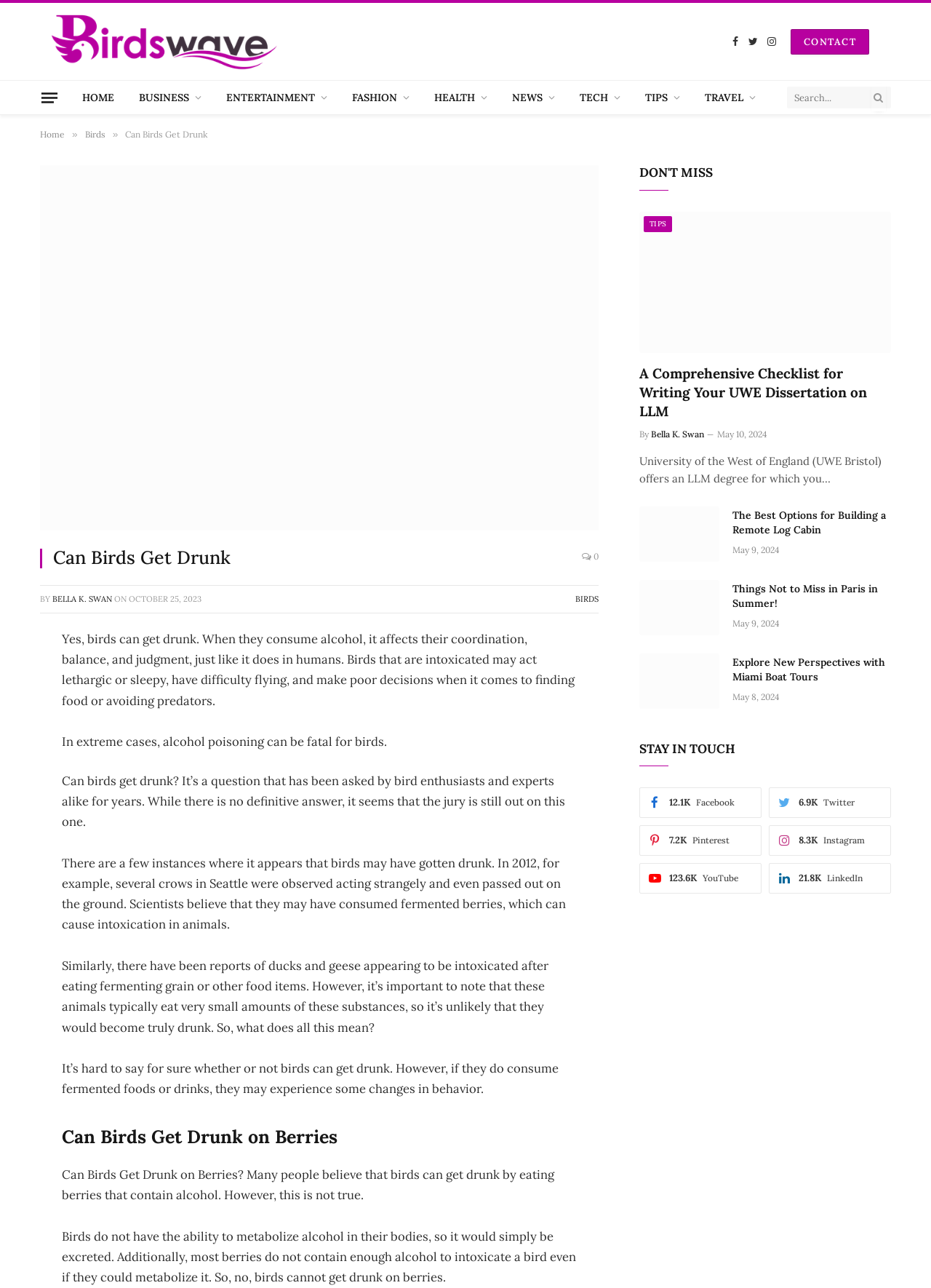Articulate a detailed summary of the webpage's content and design.

This webpage is about birds getting drunk. At the top, there is a navigation menu with links to "HOME", "BUSINESS", "ENTERTAINMENT", "FASHION", "HEALTH", "NEWS", "TECH", "TIPS", and "TRAVEL". Below the menu, there is a search bar and a button labeled "Menu". 

On the left side, there is a section with links to "Birds Wave", "CONTACT", and social media platforms like Facebook, Twitter, and Instagram. 

The main content of the webpage is an article about birds getting drunk. The article starts with a heading "Can Birds Get Drunk" and has several paragraphs discussing the effects of alcohol on birds, including changes in behavior and potential fatalities. There are also instances where birds appeared to be intoxicated after consuming fermented foods or drinks.

Below the article, there is a section titled "DON'T MISS" with three articles: "A Comprehensive Checklist for Writing Your UWE Dissertation on LLM", "The Best Options for Building a Remote Log Cabin", and "Things Not to Miss in Paris in Summer!". Each article has a heading, a brief summary, and a link to read more.

At the bottom of the webpage, there is a section titled "STAY IN TOUCH" with links to social media platforms and their corresponding follower counts.